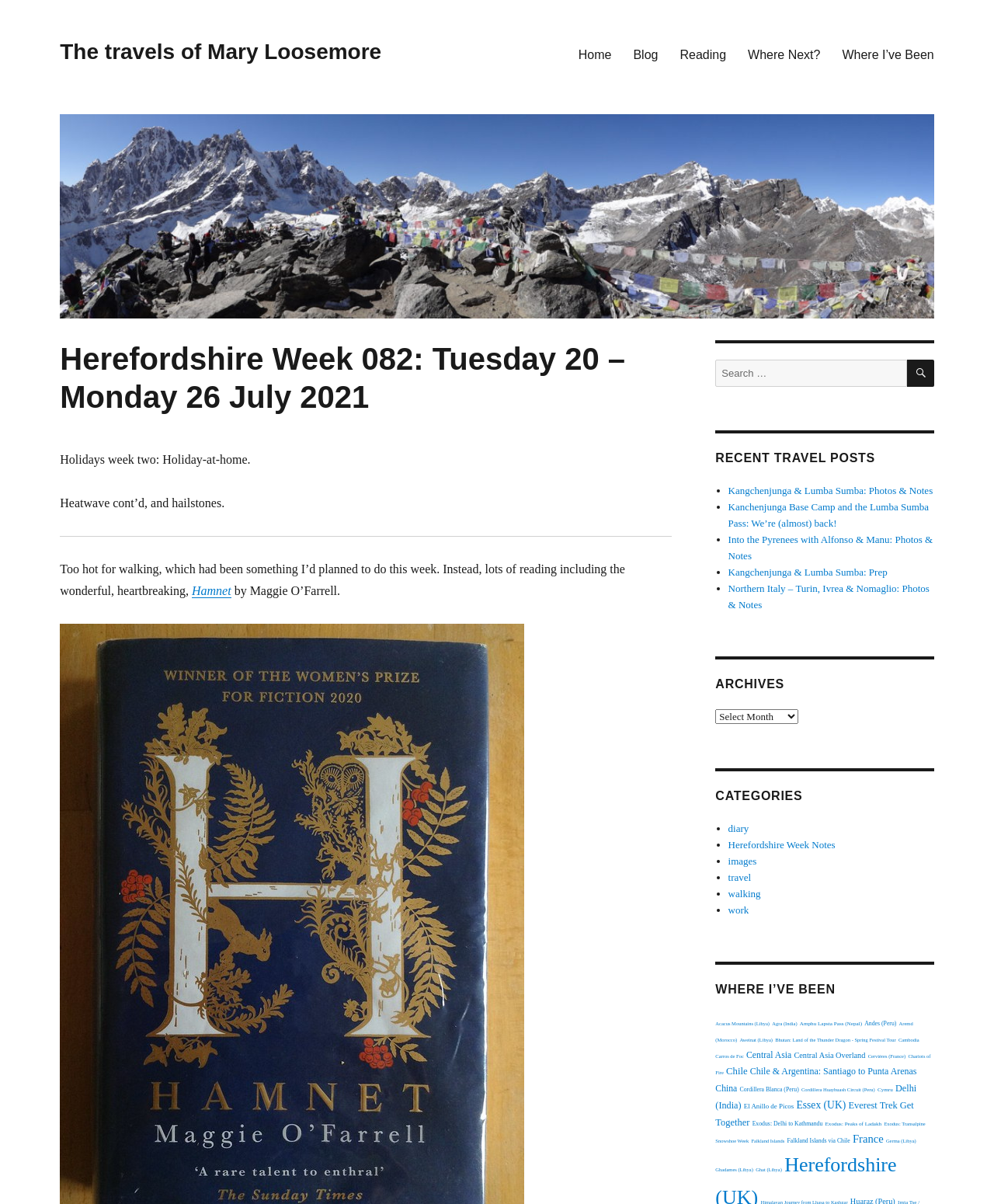Give a one-word or phrase response to the following question: How many items are listed under 'WHERE I’VE BEEN'?

50